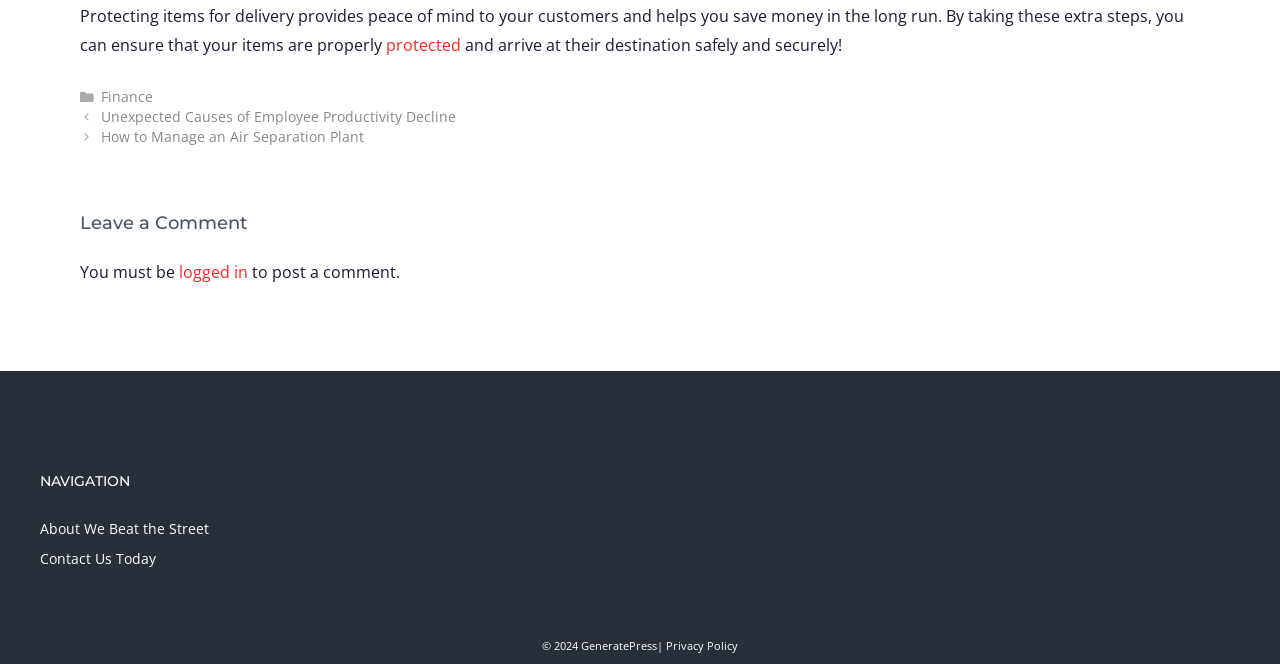Using the details from the image, please elaborate on the following question: What is the name of the website?

The link 'About We Beat the Street' suggests that the website is named 'We Beat the Street'.